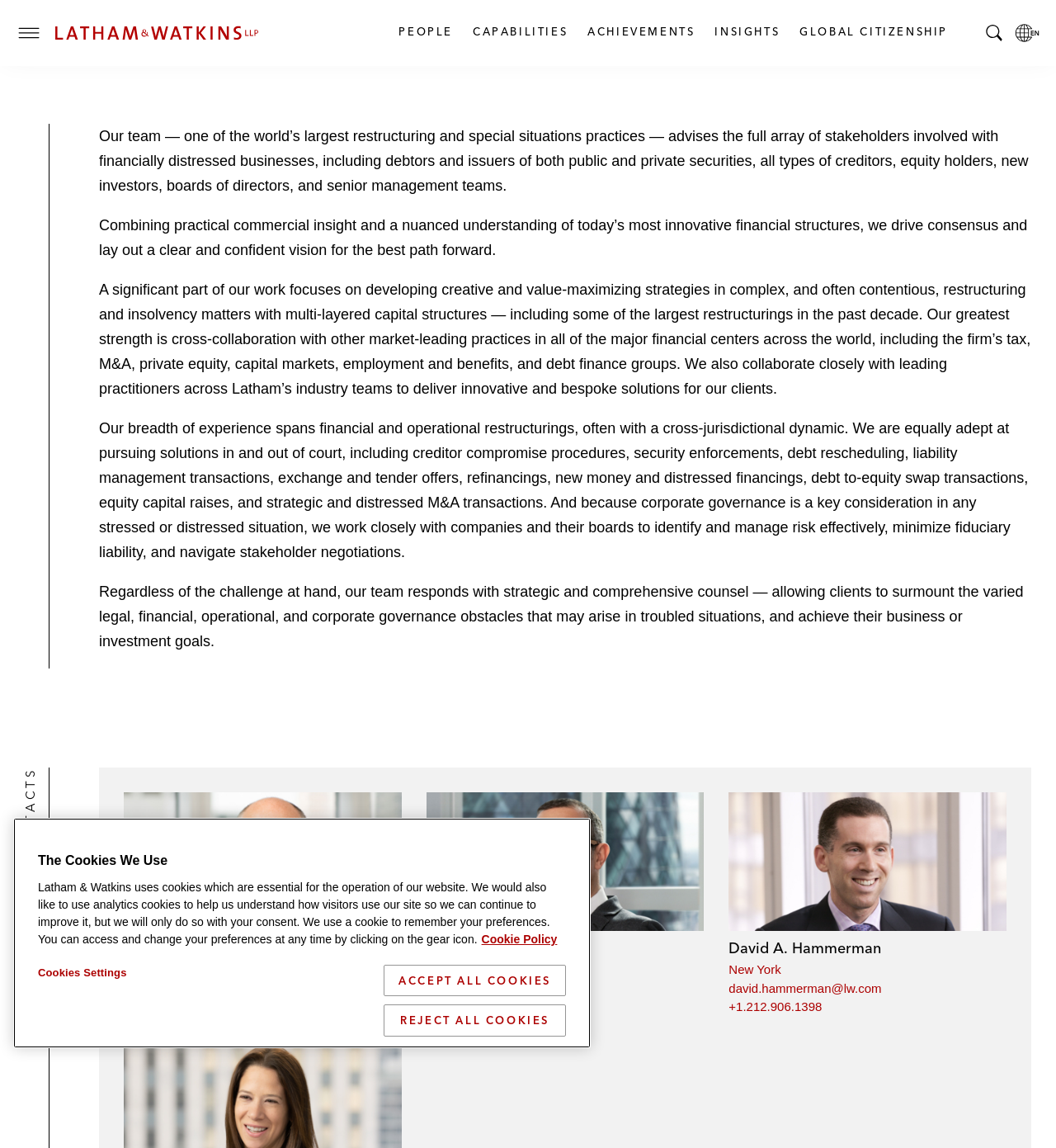Locate the bounding box coordinates of the element's region that should be clicked to carry out the following instruction: "Search for something". The coordinates need to be four float numbers between 0 and 1, i.e., [left, top, right, bottom].

[0.926, 0.014, 0.957, 0.043]